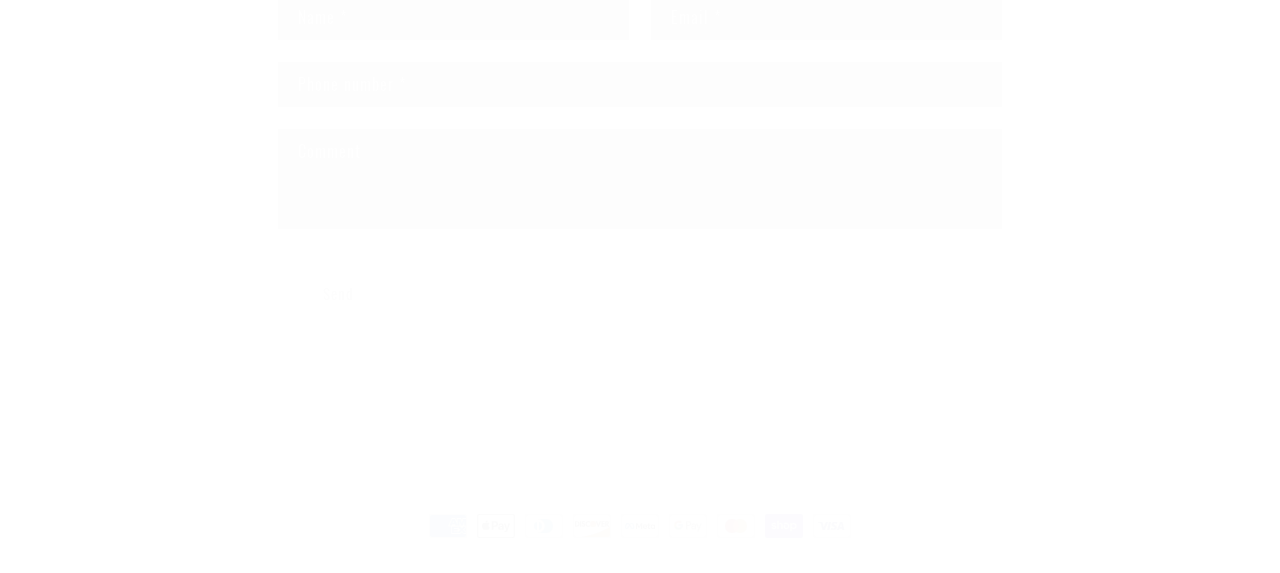Respond with a single word or phrase for the following question: 
What is the purpose of the 'Send' button?

To submit form